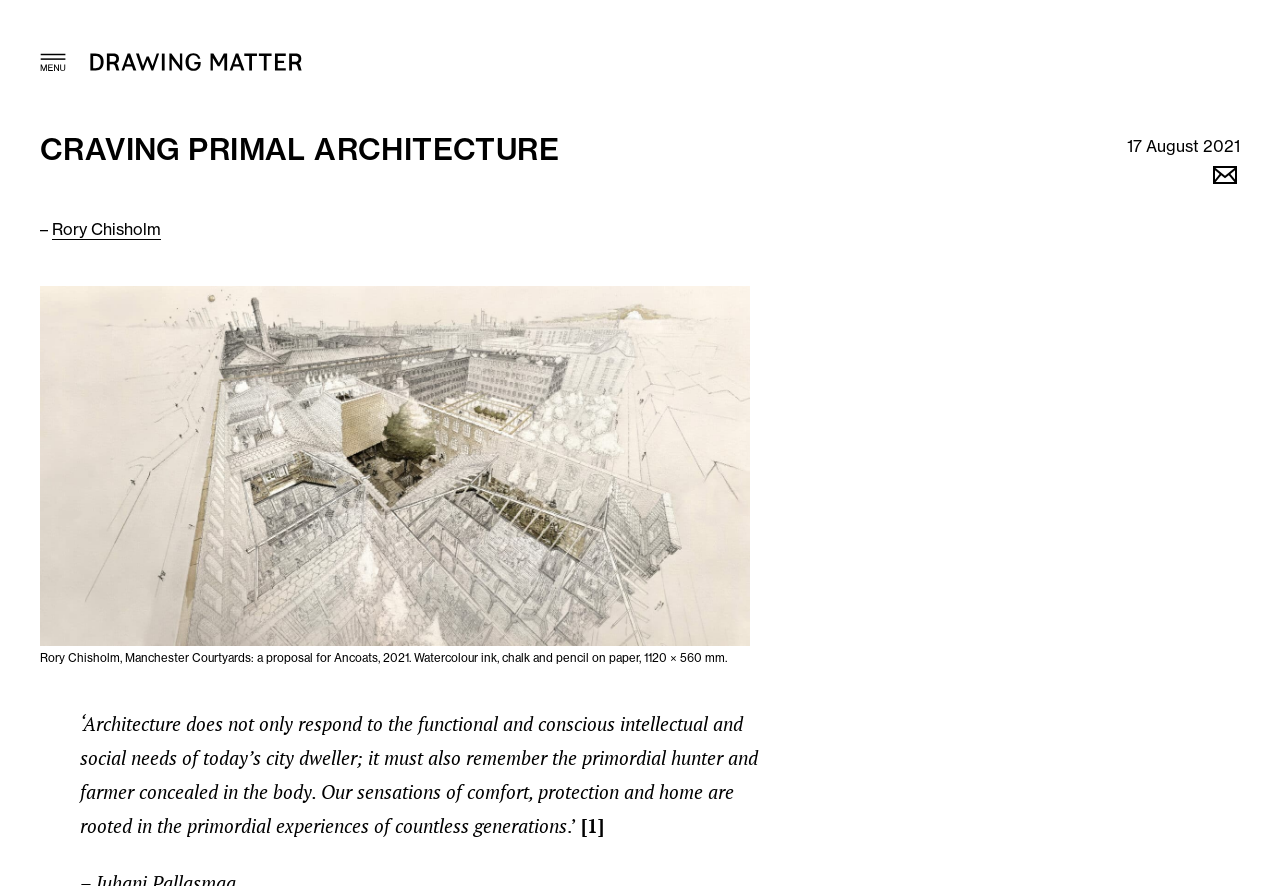Based on the element description "Envelope", predict the bounding box coordinates of the UI element.

None